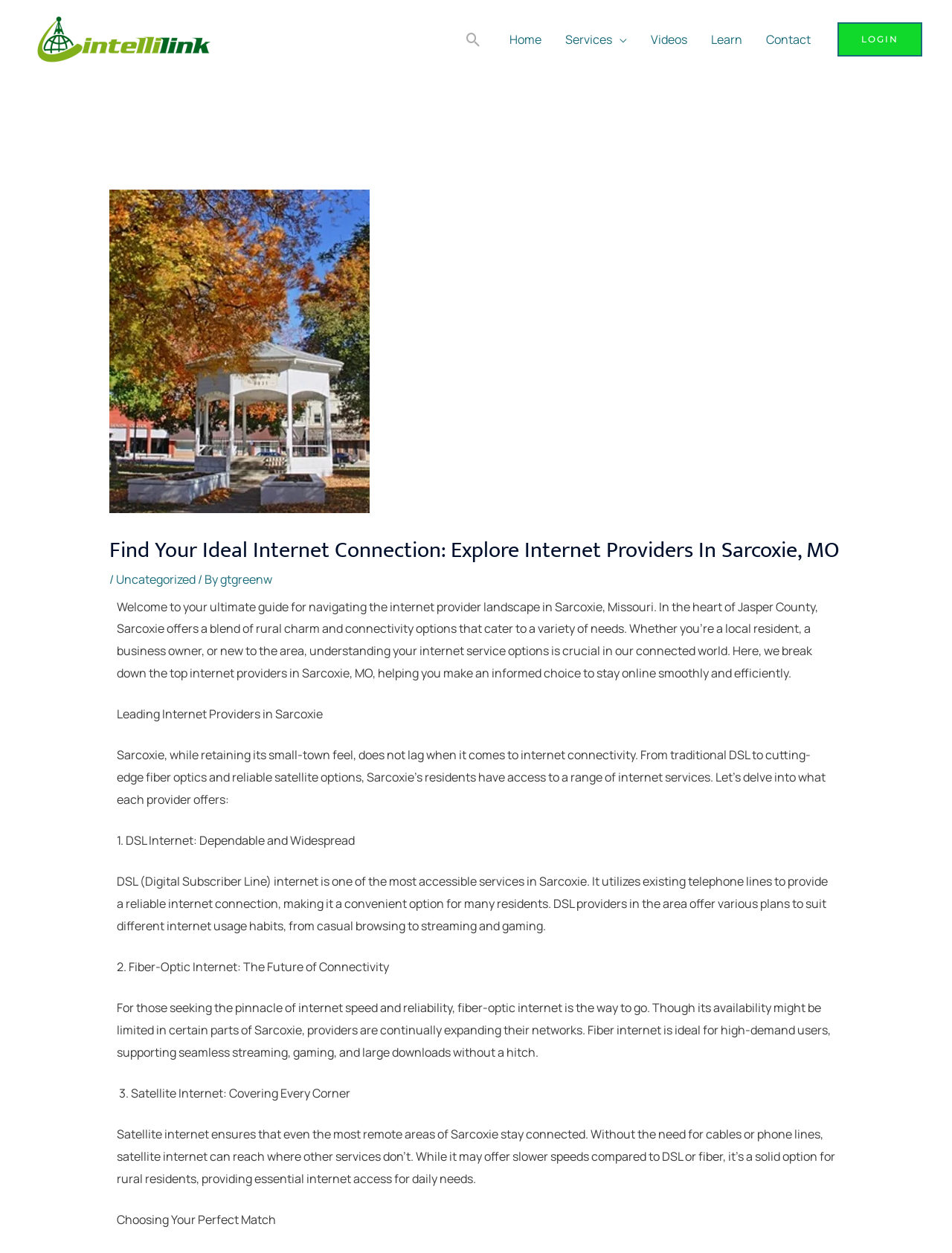What is the importance of understanding internet service options?
Based on the screenshot, provide a one-word or short-phrase response.

To stay online smoothly and efficiently